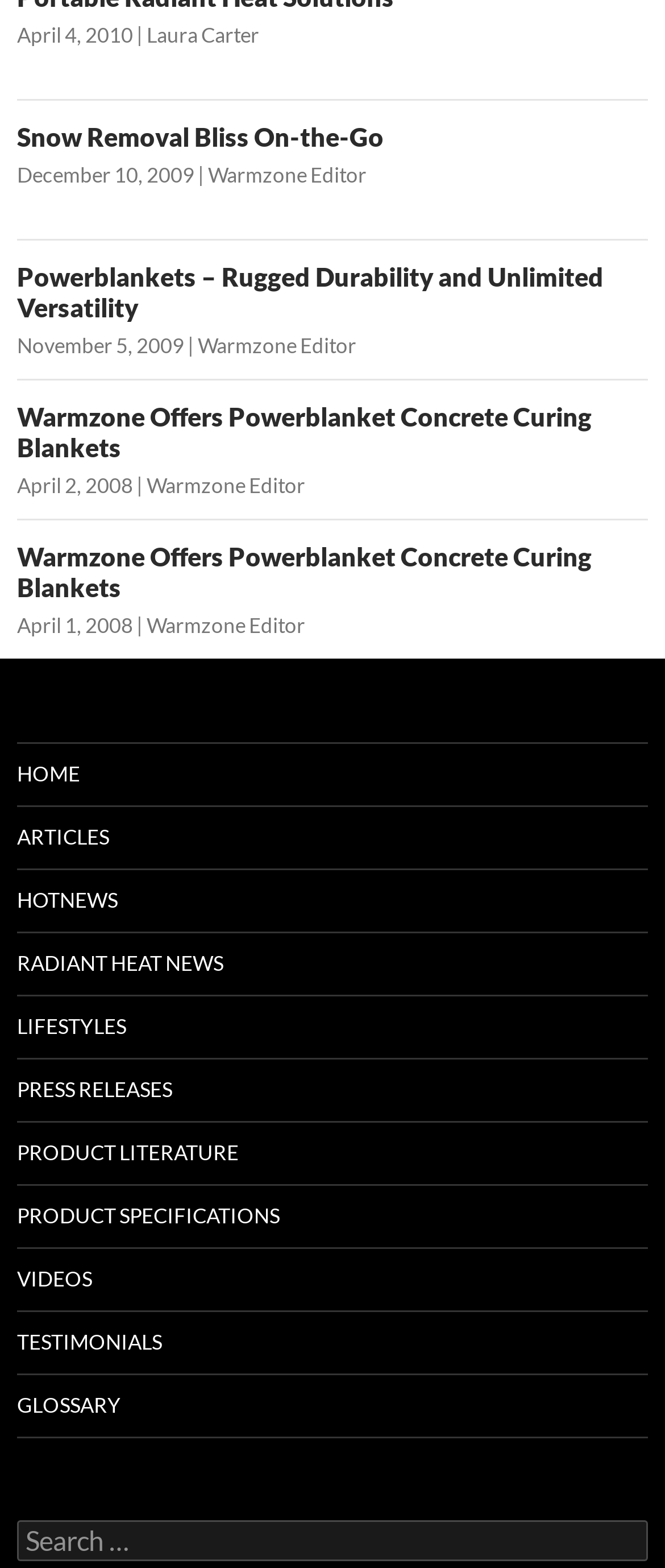Predict the bounding box coordinates of the UI element that matches this description: "Snow Removal Bliss On-the-Go". The coordinates should be in the format [left, top, right, bottom] with each value between 0 and 1.

[0.026, 0.077, 0.577, 0.097]